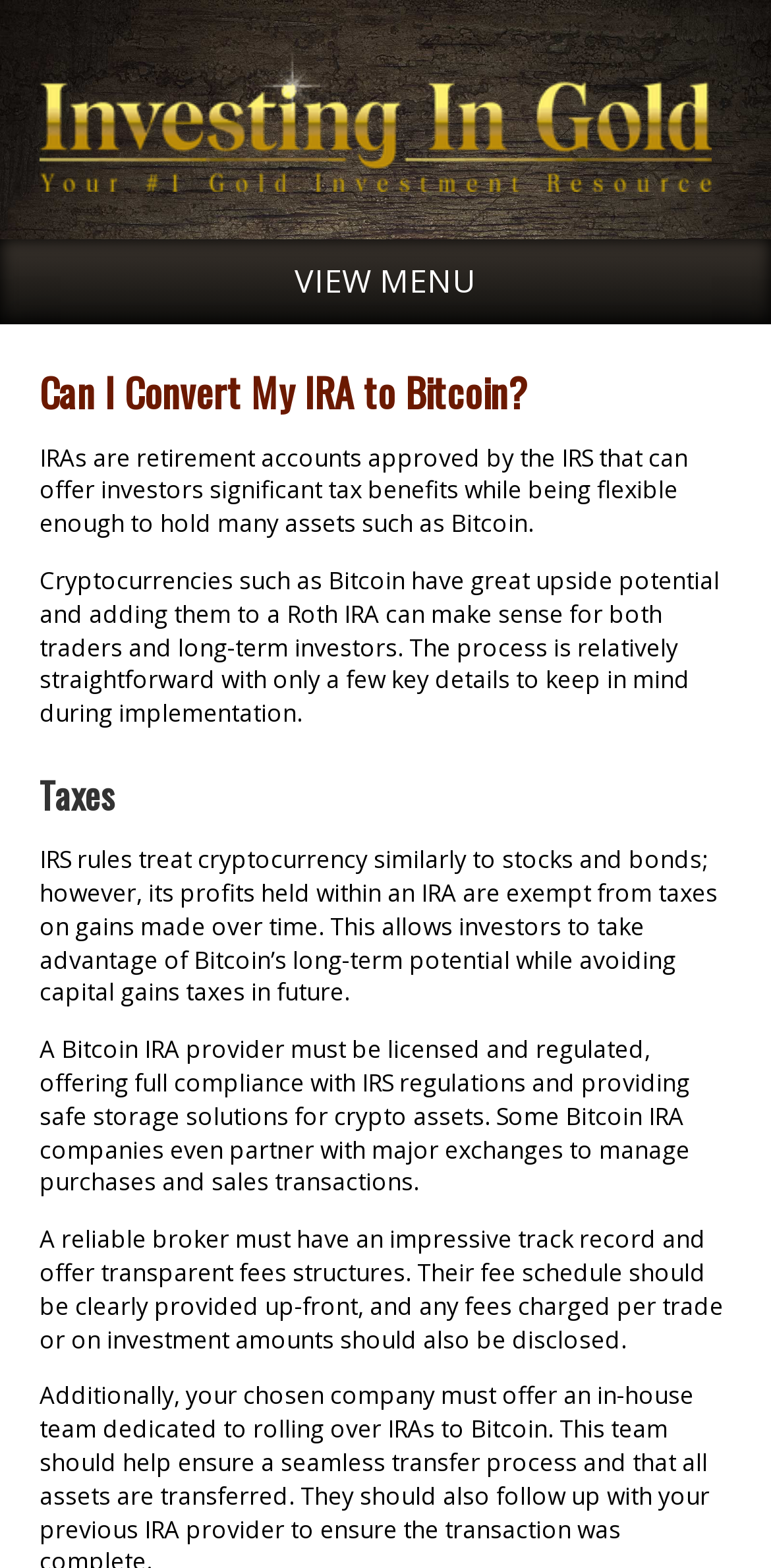Bounding box coordinates are specified in the format (top-left x, top-left y, bottom-right x, bottom-right y). All values are floating point numbers bounded between 0 and 1. Please provide the bounding box coordinate of the region this sentence describes: alt="Investingin.gold"

[0.051, 0.105, 0.923, 0.127]